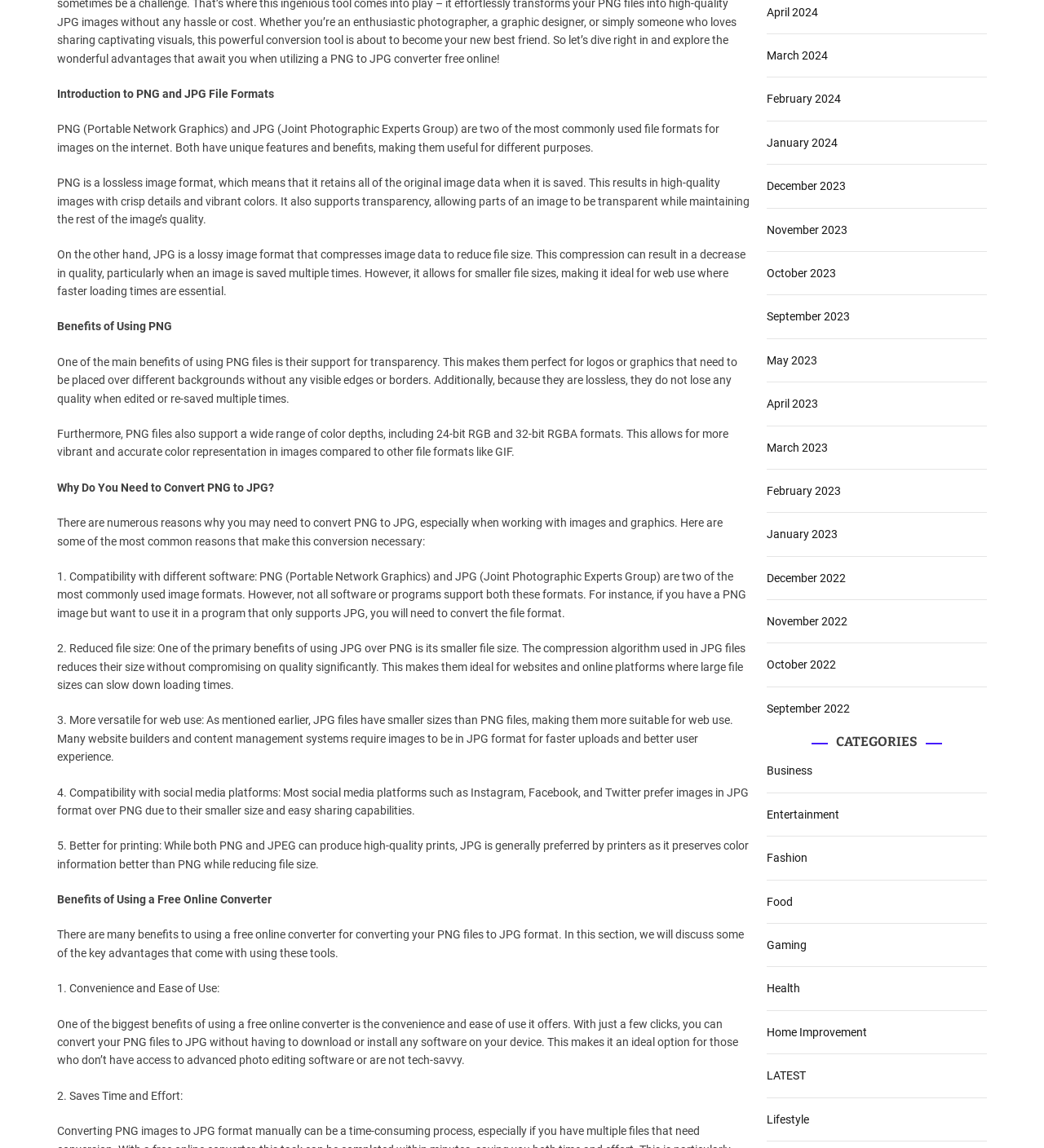What is the main topic of this webpage?
Please provide a detailed and thorough answer to the question.

Based on the static text elements on the webpage, it appears that the main topic is a comparison and explanation of PNG and JPG file formats, including their benefits and uses.